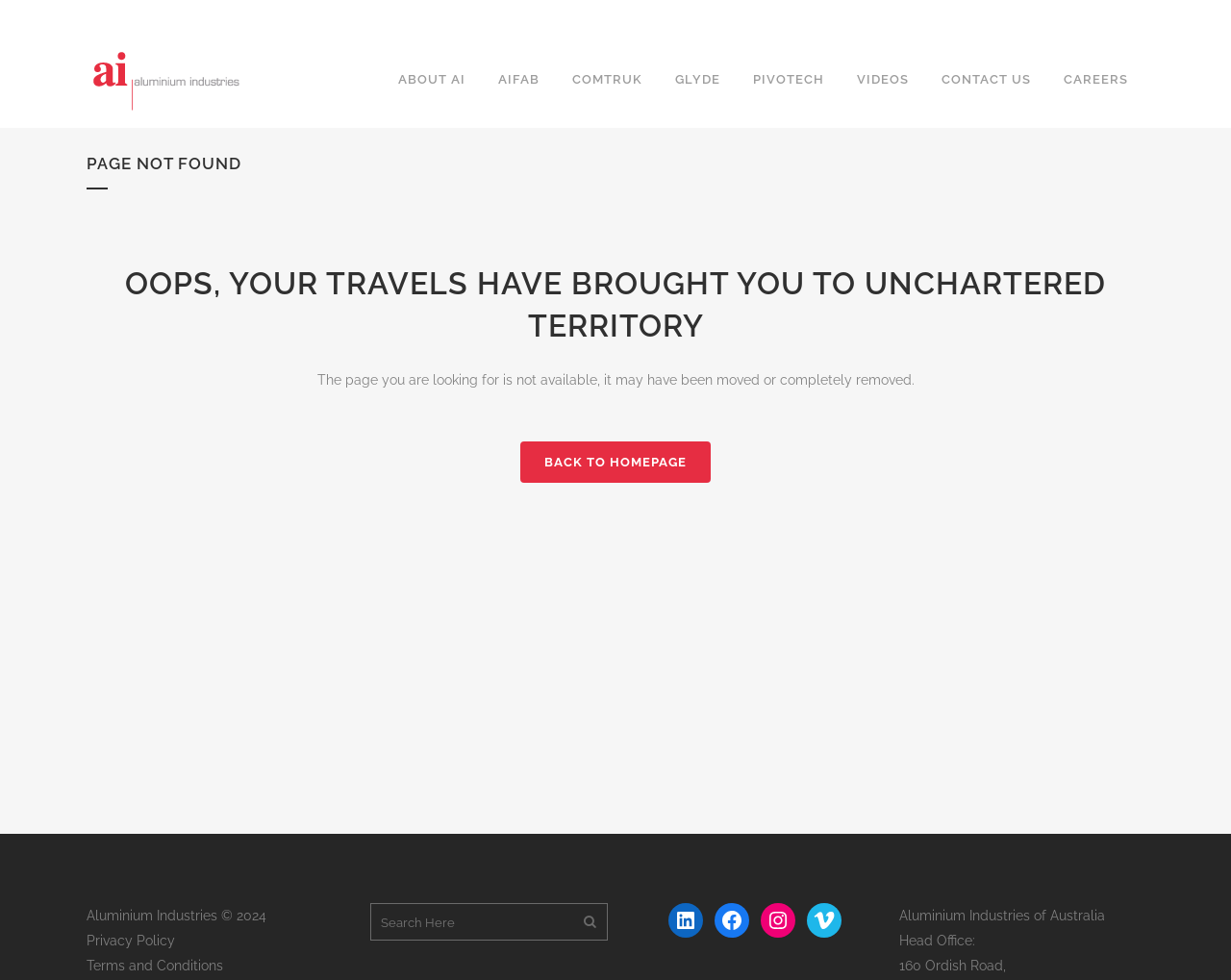Find the bounding box coordinates of the element I should click to carry out the following instruction: "Search for something".

[0.302, 0.922, 0.451, 0.959]